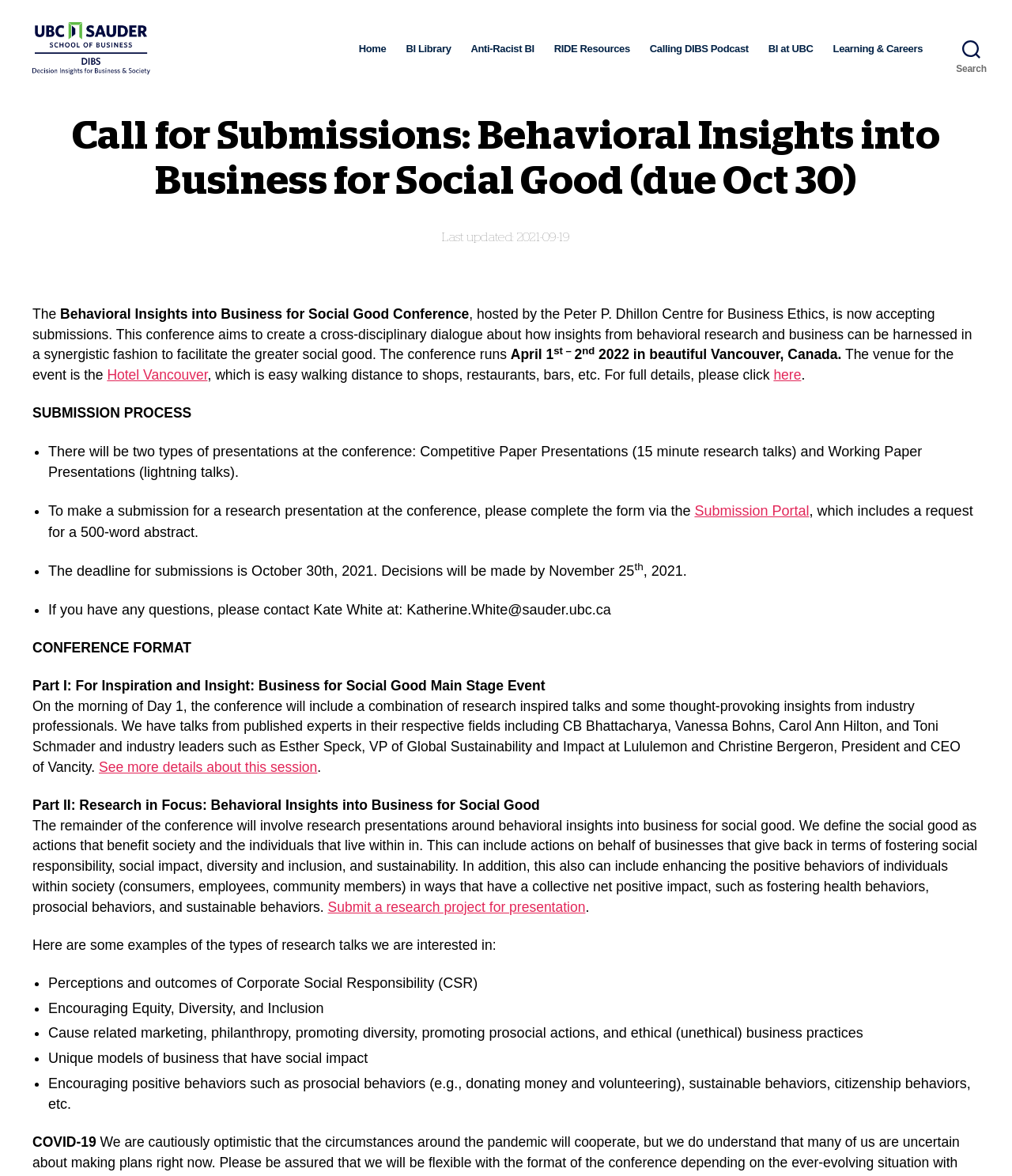Please mark the bounding box coordinates of the area that should be clicked to carry out the instruction: "Learn more about the Business for Social Good Main Stage Event".

[0.098, 0.661, 0.313, 0.675]